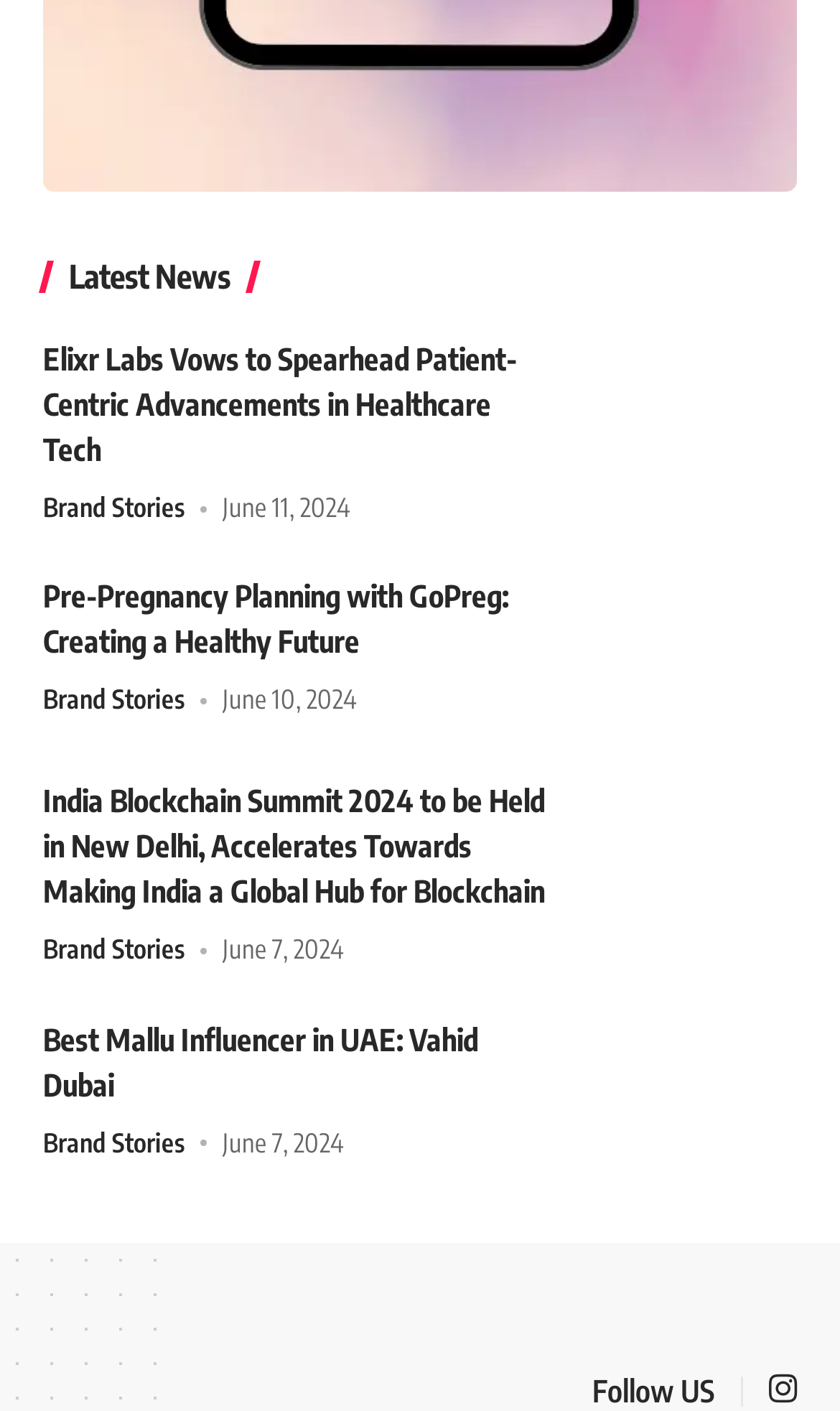Find the bounding box coordinates of the area that needs to be clicked in order to achieve the following instruction: "Follow US". The coordinates should be specified as four float numbers between 0 and 1, i.e., [left, top, right, bottom].

[0.705, 0.972, 0.851, 0.998]